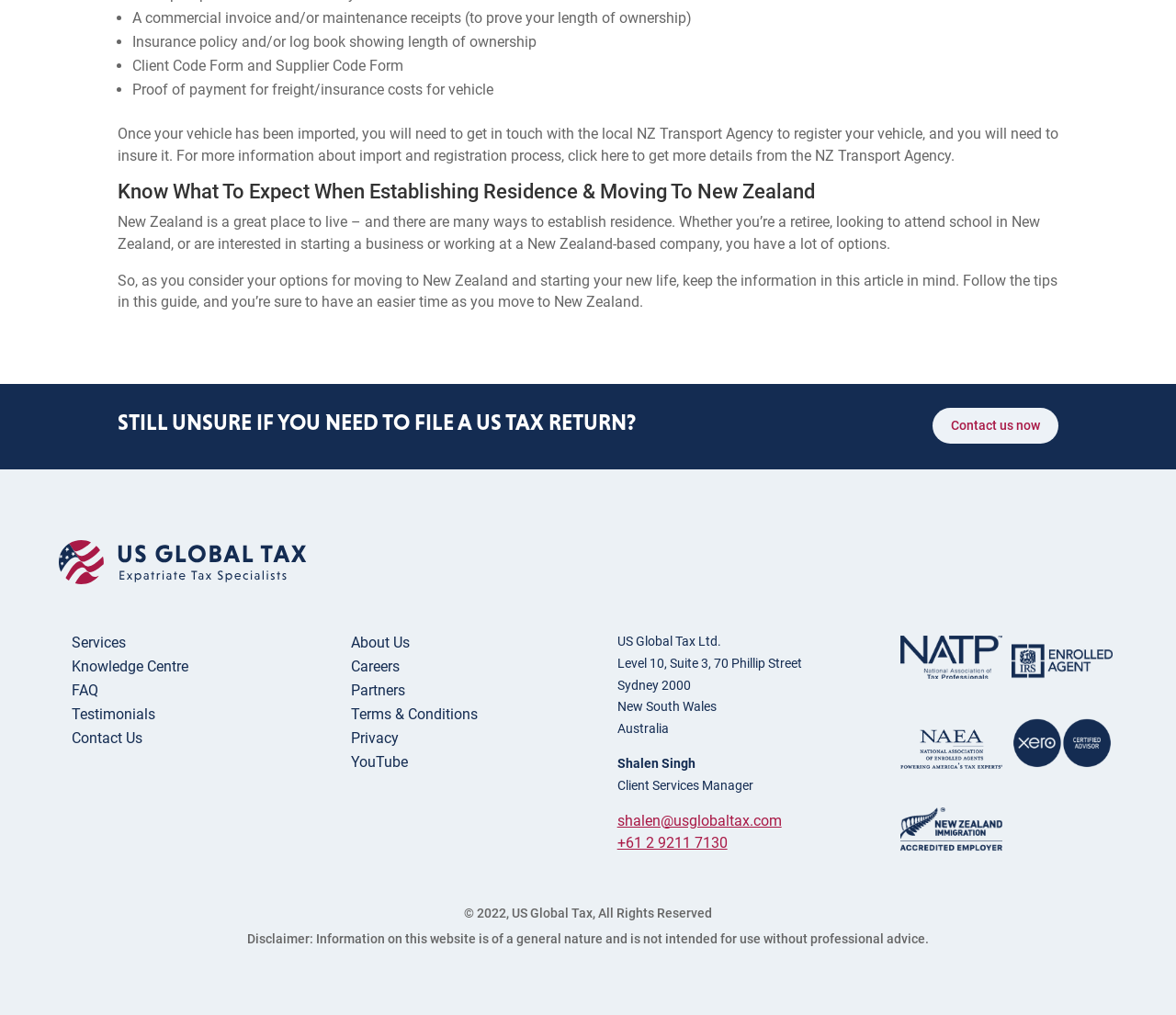Can you find the bounding box coordinates for the element to click on to achieve the instruction: "Email 'Shalen Singh'"?

[0.525, 0.8, 0.665, 0.817]